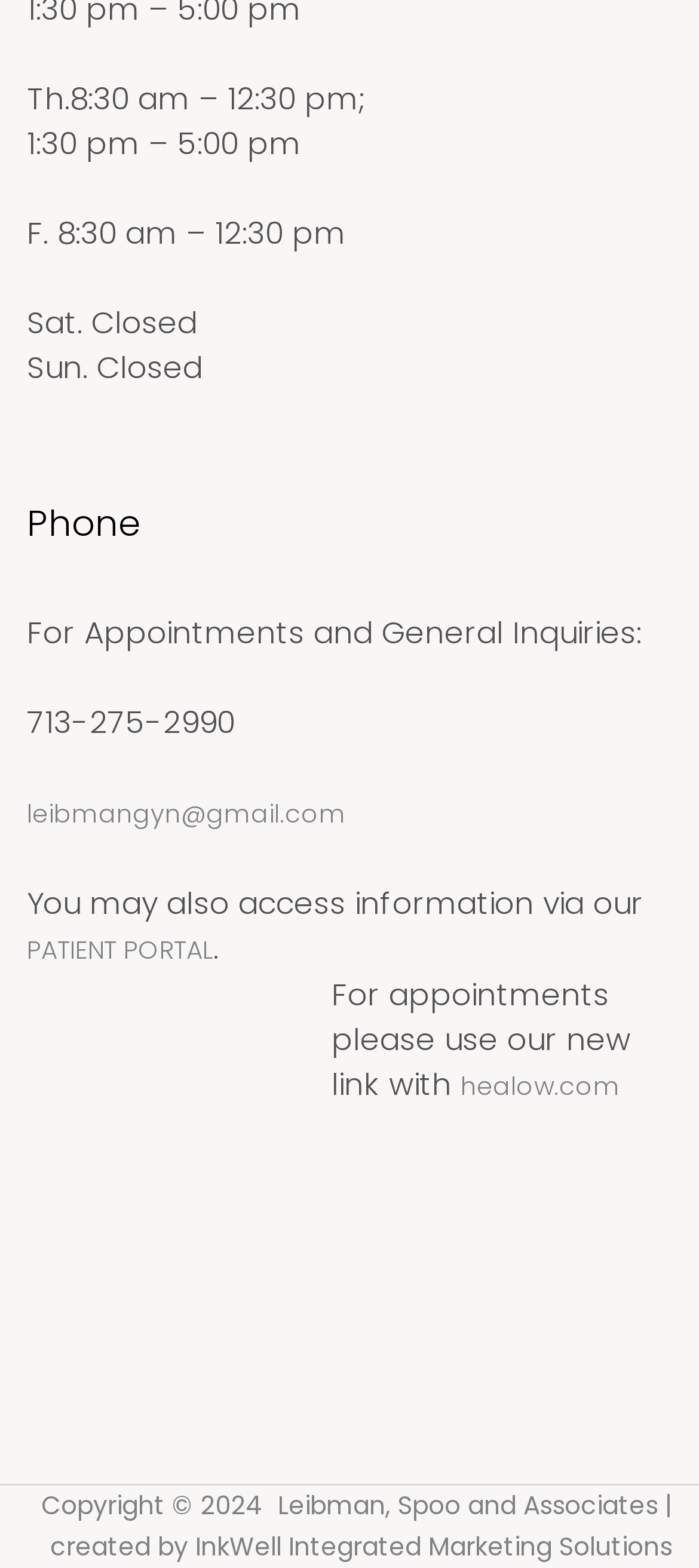Identify the bounding box of the HTML element described here: "PATIENT PORTAL". Provide the coordinates as four float numbers between 0 and 1: [left, top, right, bottom].

[0.038, 0.594, 0.305, 0.617]